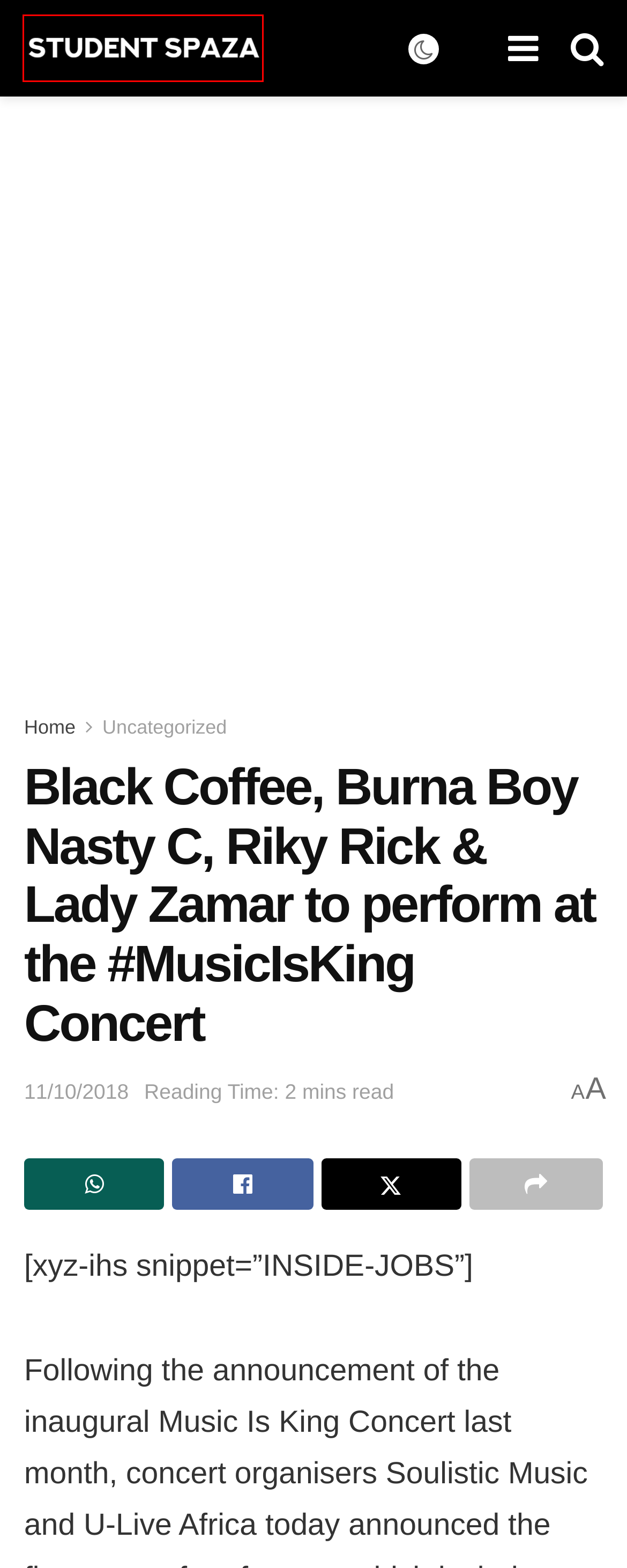With the provided screenshot showing a webpage and a red bounding box, determine which webpage description best fits the new page that appears after clicking the element inside the red box. Here are the options:
A. Introducing iPhone 11 Pro — STUDENT SPAZA
B. Nigeria Archives — STUDENT SPAZA
C. STUDENT, Author at STUDENT SPAZA
D. Uncategorized Archives — STUDENT SPAZA
E. Riky Rick Archives — STUDENT SPAZA
F. STUDENT SPAZA. Youth and Pop Culture
G. GALXBOY opening two new stores in Joburg
H. Lady Zamar Archives — STUDENT SPAZA

F